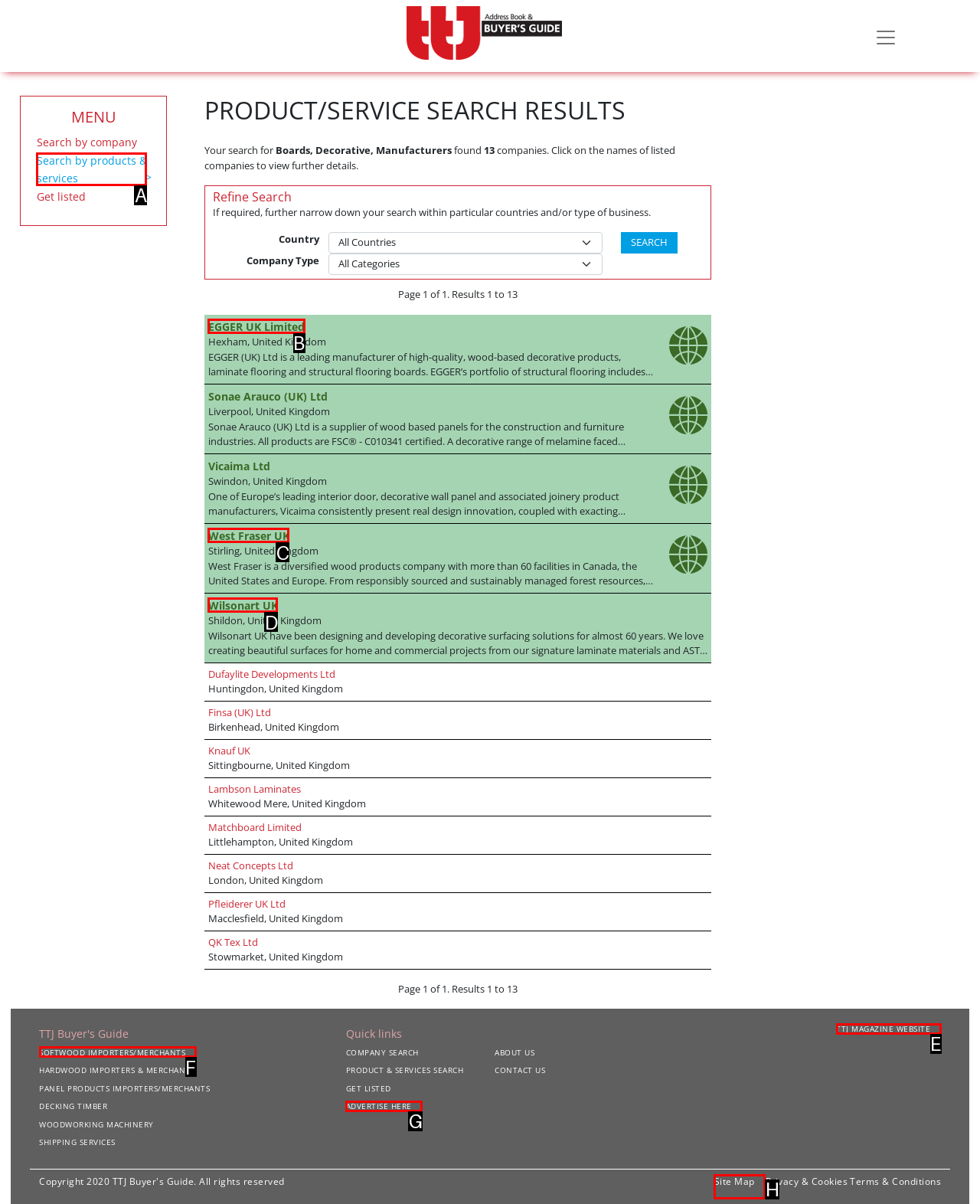Determine which HTML element I should select to execute the task: View EGGER UK Limited company details
Reply with the corresponding option's letter from the given choices directly.

B